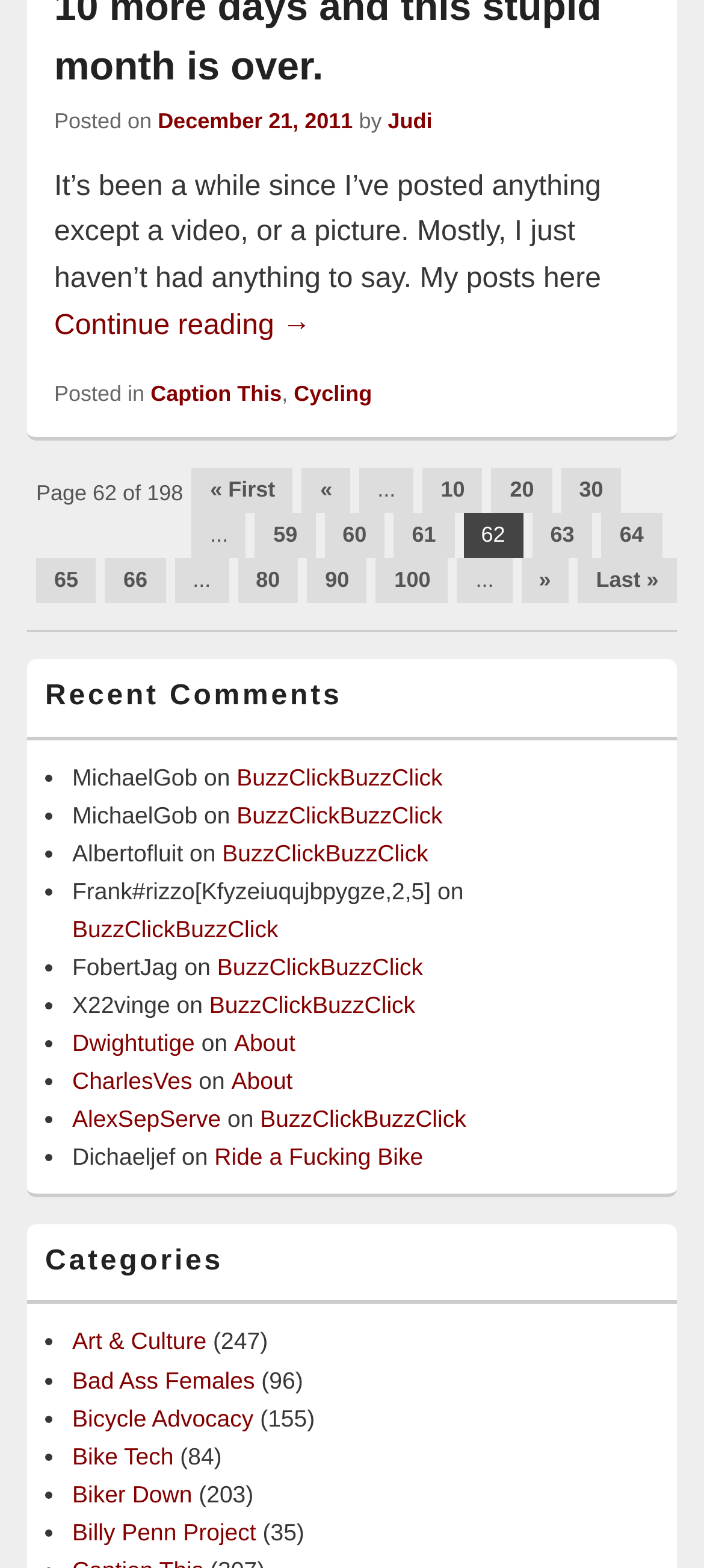Who is the author of the post?
Can you provide an in-depth and detailed response to the question?

The author of the post is mentioned after the date, where it says 'by Judi'.